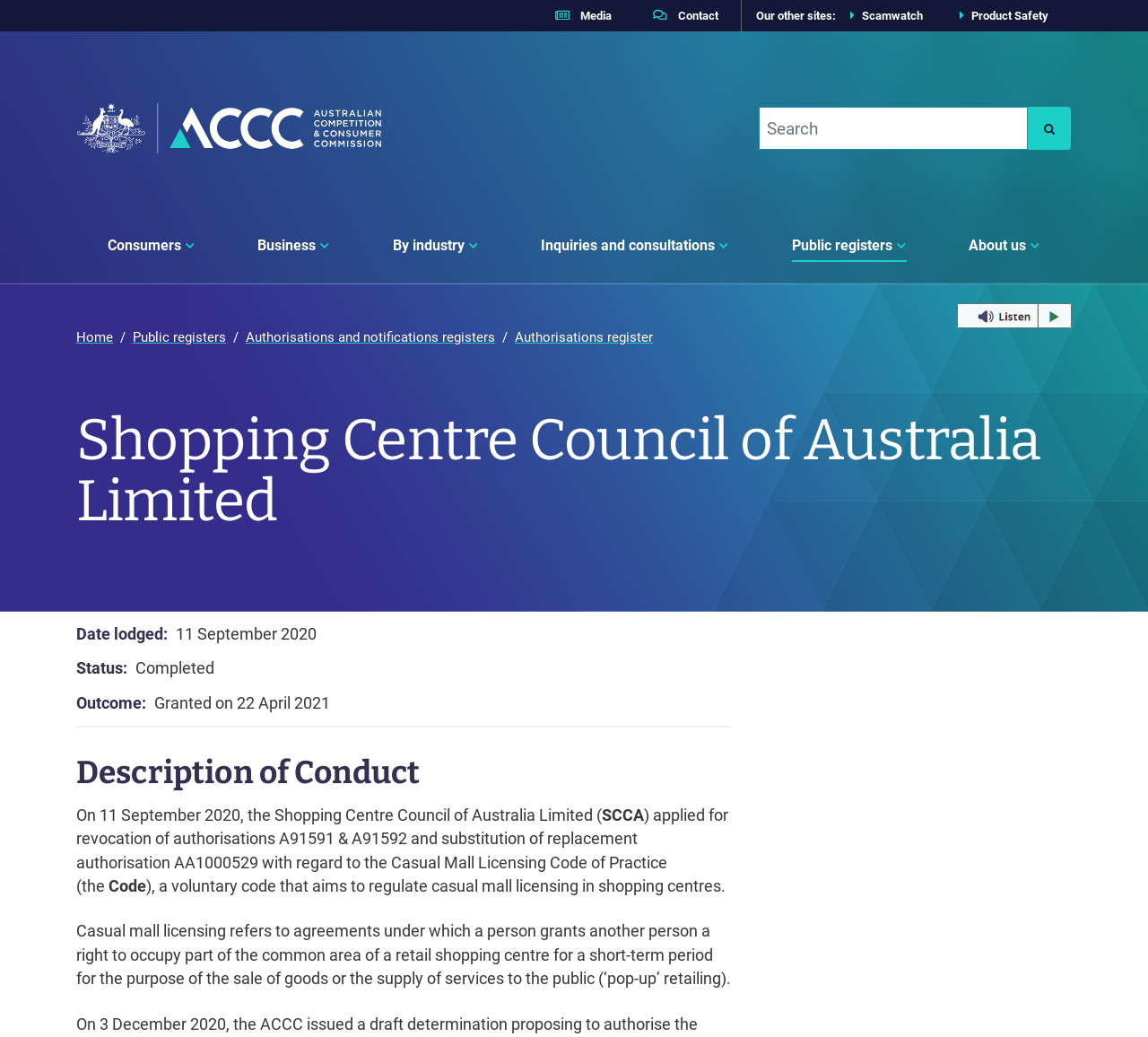Determine the bounding box coordinates (top-left x, top-left y, bottom-right x, bottom-right y) of the UI element described in the following text: Business Expand submenu for "Business"

[0.197, 0.197, 0.315, 0.273]